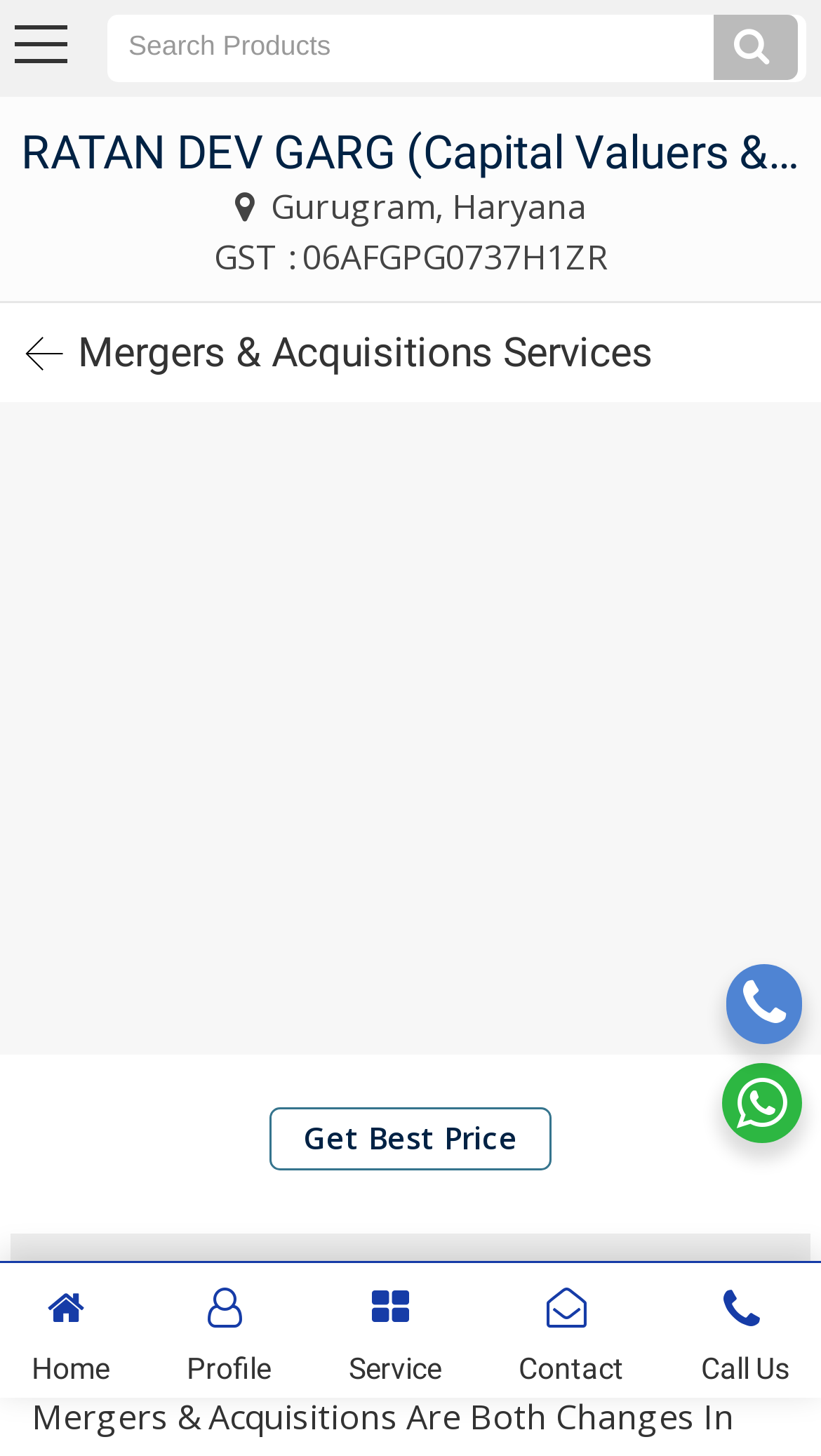Locate the bounding box coordinates of the element's region that should be clicked to carry out the following instruction: "Click Home". The coordinates need to be four float numbers between 0 and 1, i.e., [left, top, right, bottom].

[0.0, 0.126, 0.169, 0.206]